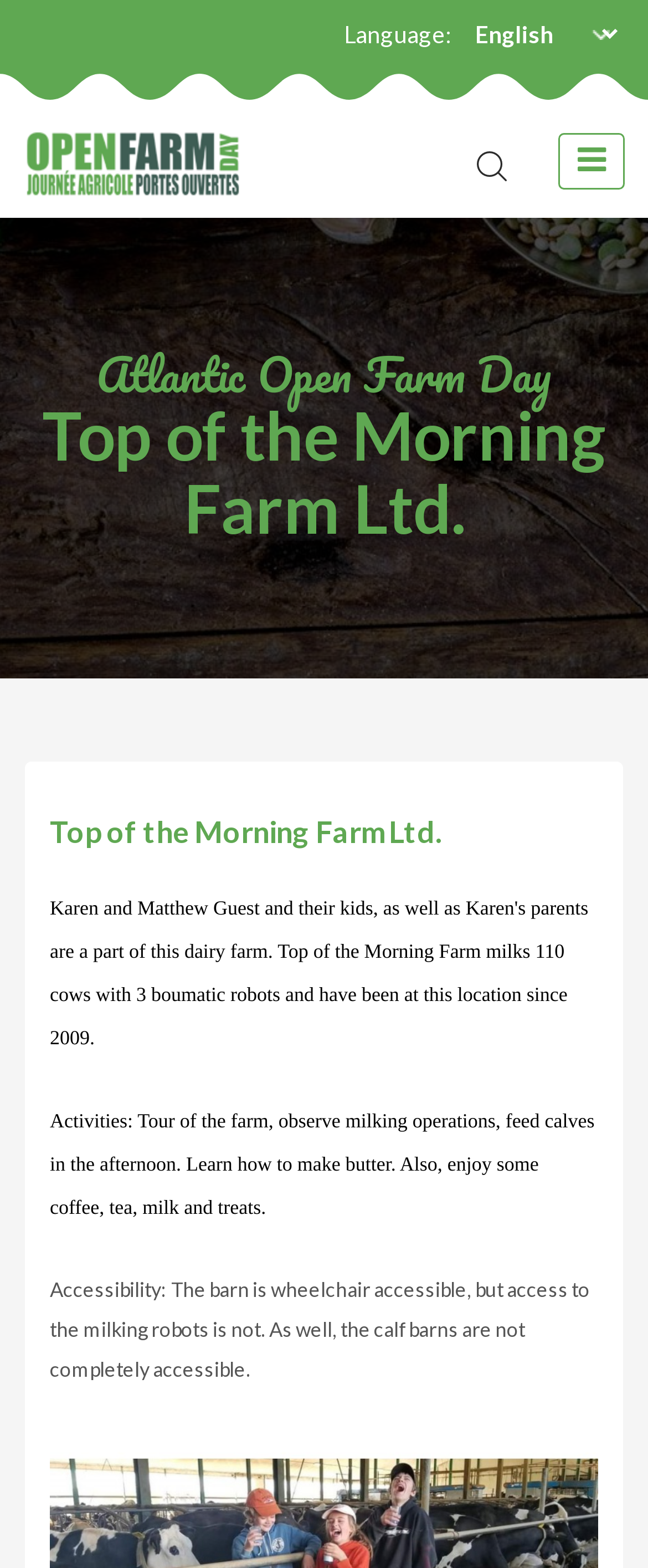Using the details from the image, please elaborate on the following question: Is the calf barn accessible?

I found the answer by reading the static text that describes the accessibility of the farm. The text mentions 'The barn is wheelchair accessible, but access to the milking robots is not. As well, the calf barns are not completely accessible.' which suggests that the calf barn is not accessible.